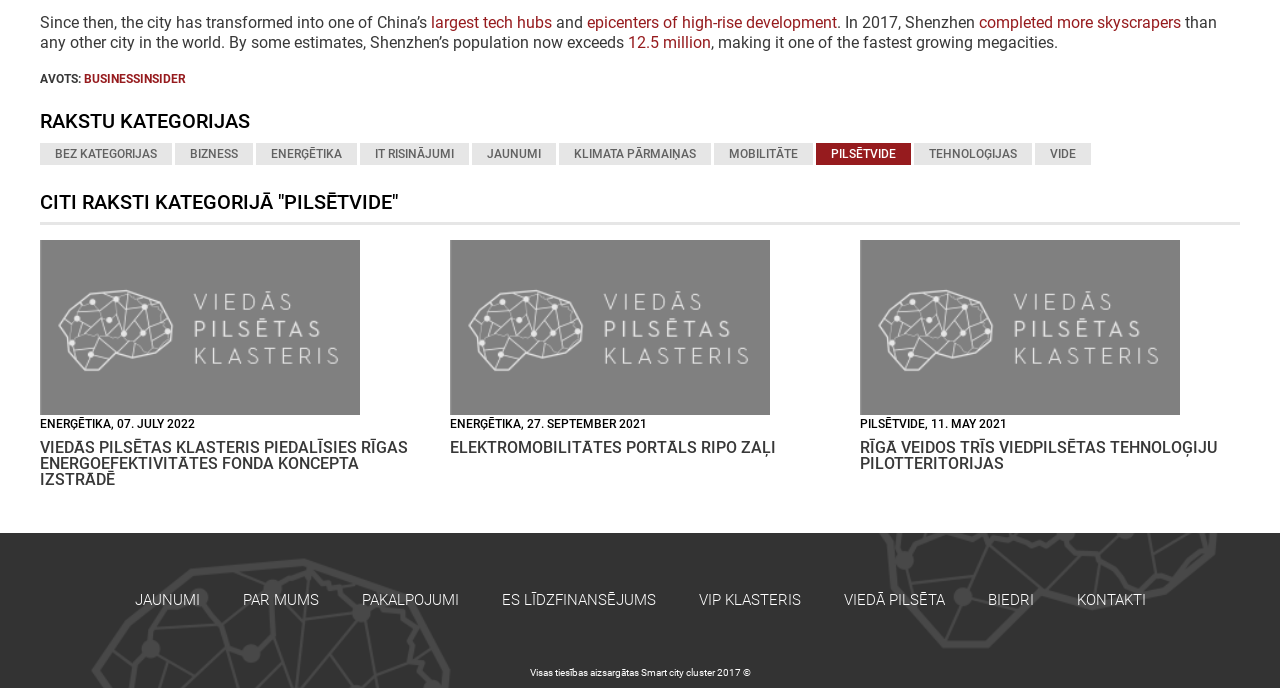Identify the bounding box coordinates for the UI element described as: "Fidelity and Trust in Marriage". The coordinates should be provided as four floats between 0 and 1: [left, top, right, bottom].

None